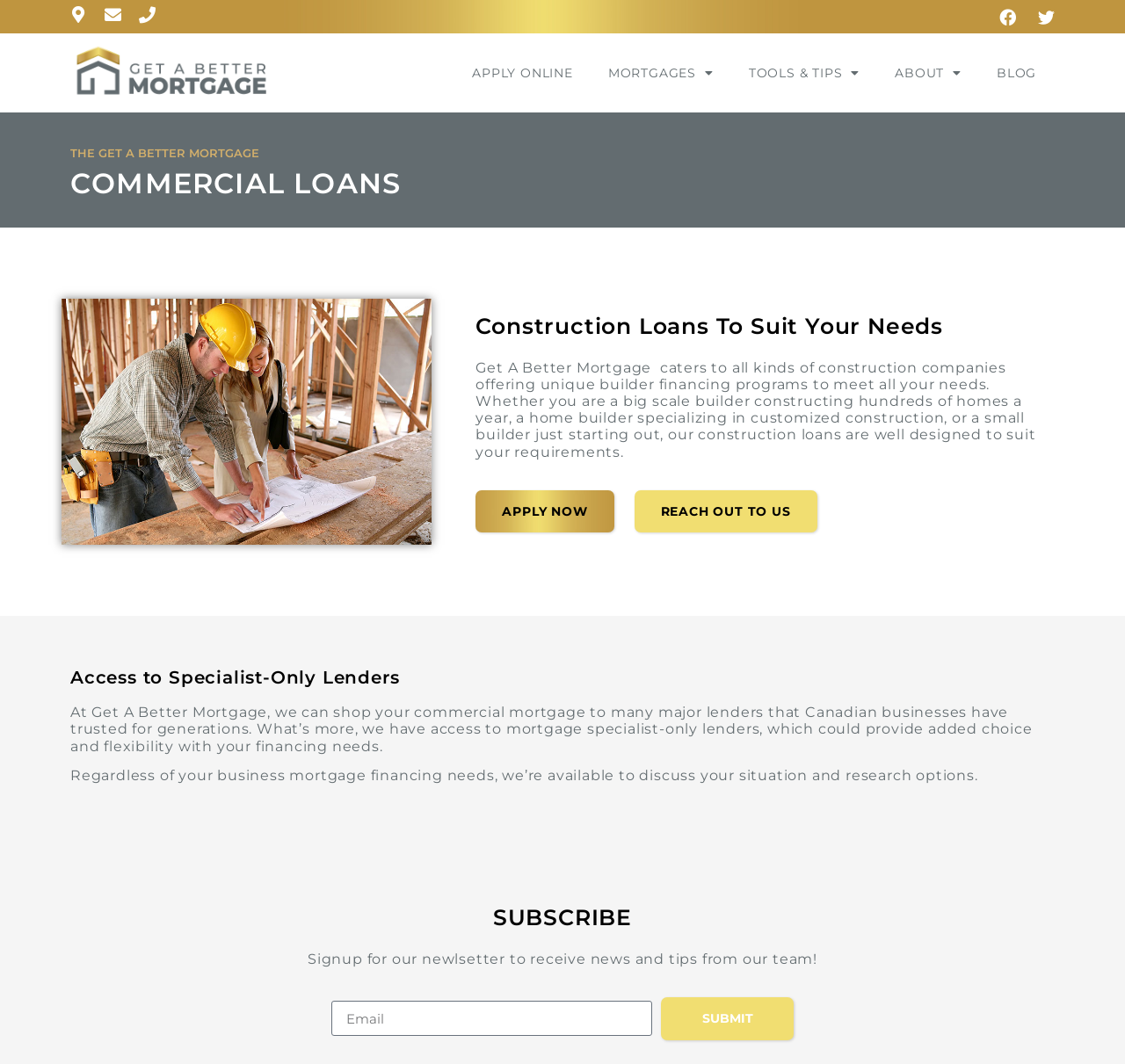What can be accessed through the 'MORTGAGES' link?
Look at the screenshot and respond with one word or a short phrase.

Mortgage options